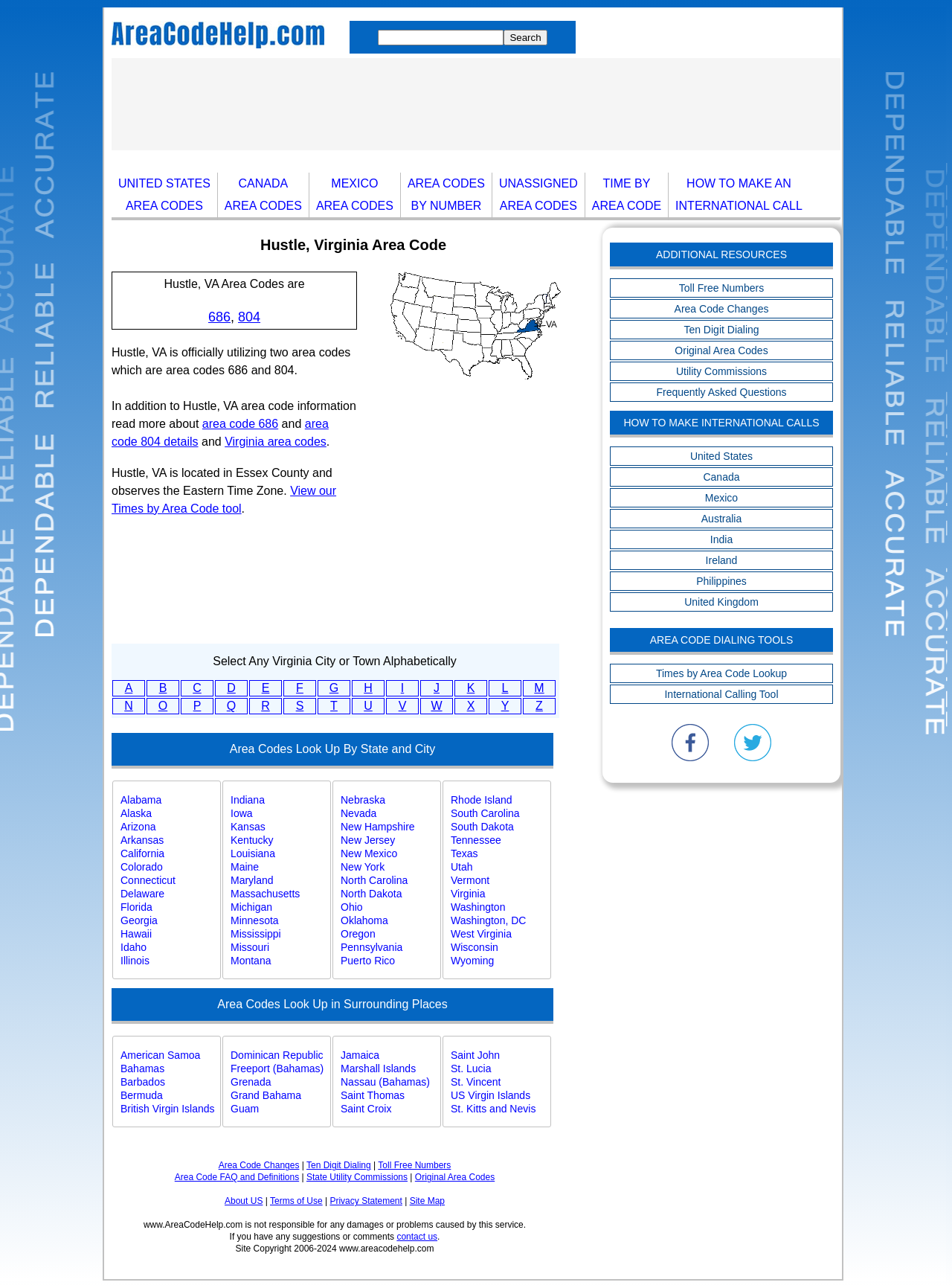Please provide a comprehensive answer to the question based on the screenshot: What is the time zone observed by Hustle, VA?

The webpage states that Hustle, VA is located in Essex County and observes the Eastern Time Zone.